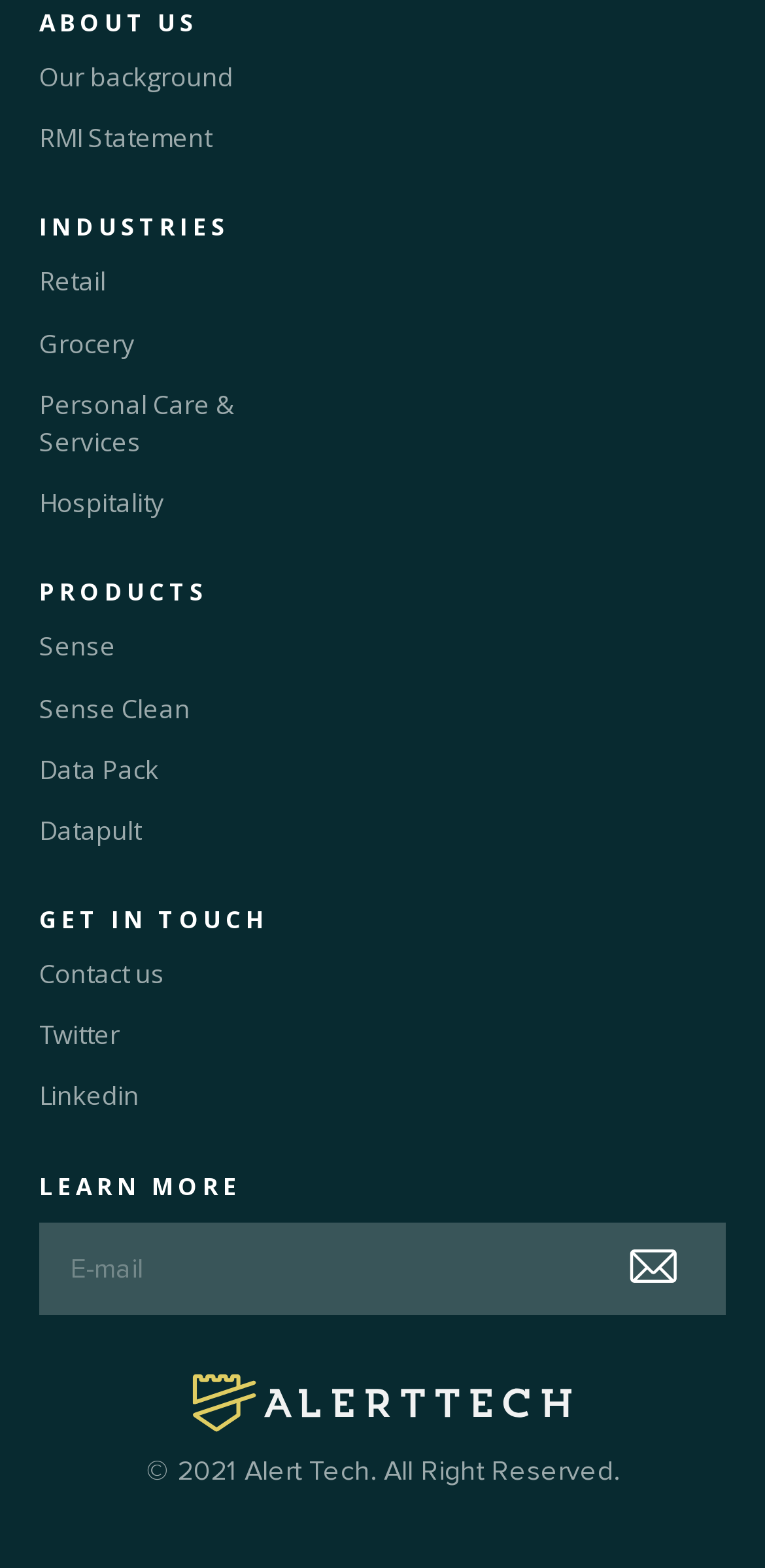Provide the bounding box coordinates of the area you need to click to execute the following instruction: "Follow the company on Twitter".

[0.051, 0.649, 0.156, 0.673]